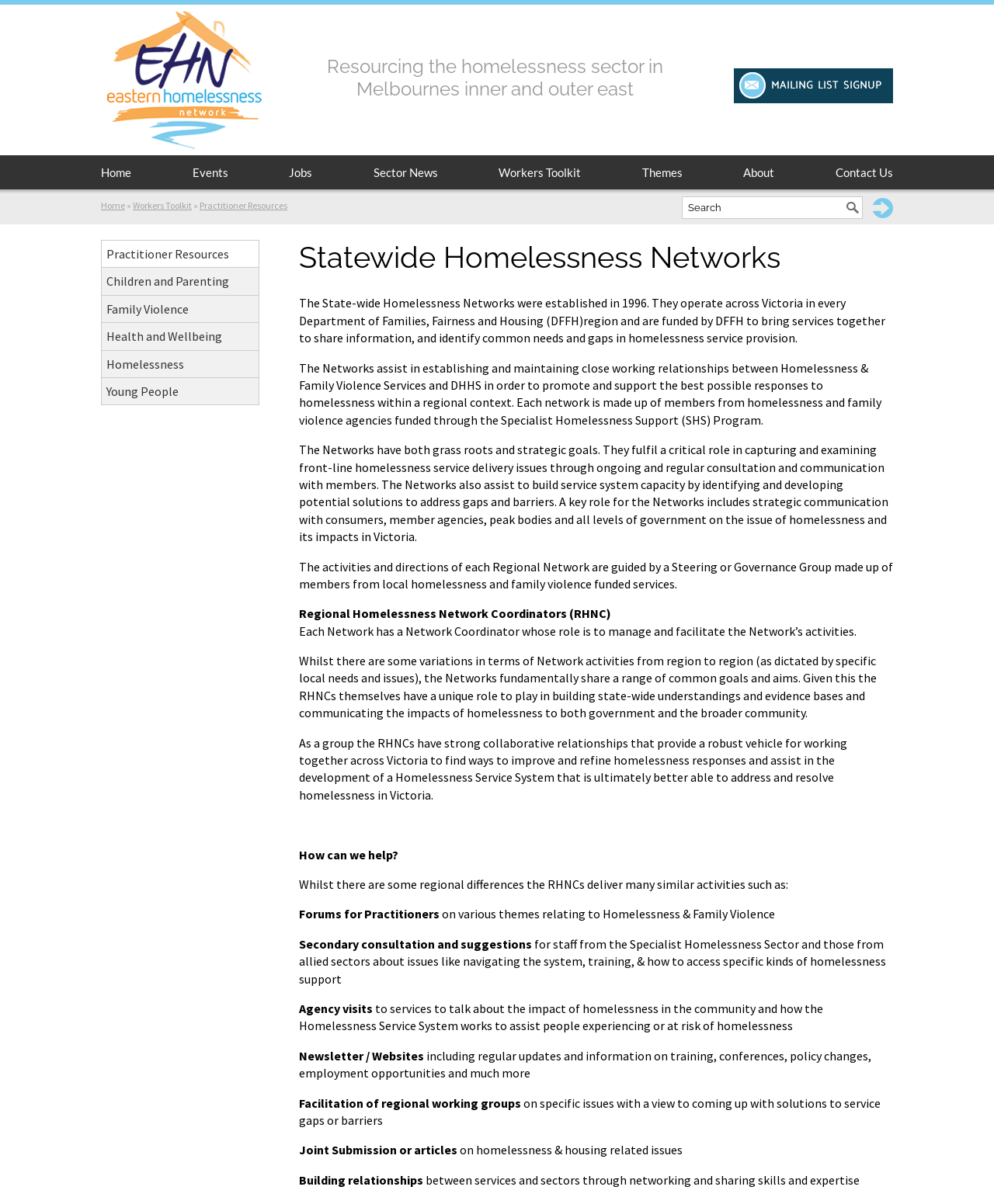Pinpoint the bounding box coordinates of the clickable area necessary to execute the following instruction: "Submit the search query". The coordinates should be given as four float numbers between 0 and 1, namely [left, top, right, bottom].

[0.878, 0.164, 0.898, 0.181]